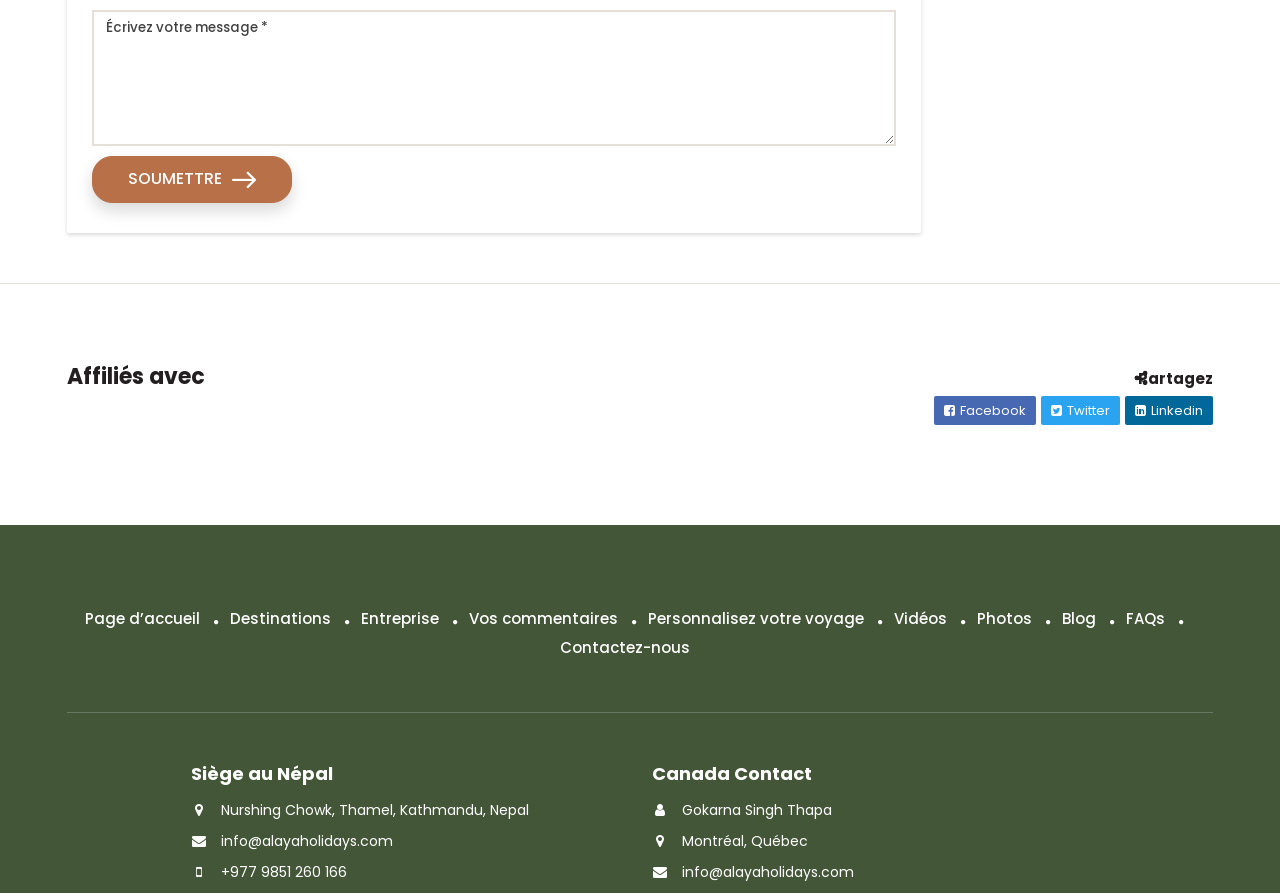Identify the bounding box of the HTML element described here: "Personnalisez votre voyage". Provide the coordinates as four float numbers between 0 and 1: [left, top, right, bottom].

[0.506, 0.681, 0.675, 0.707]